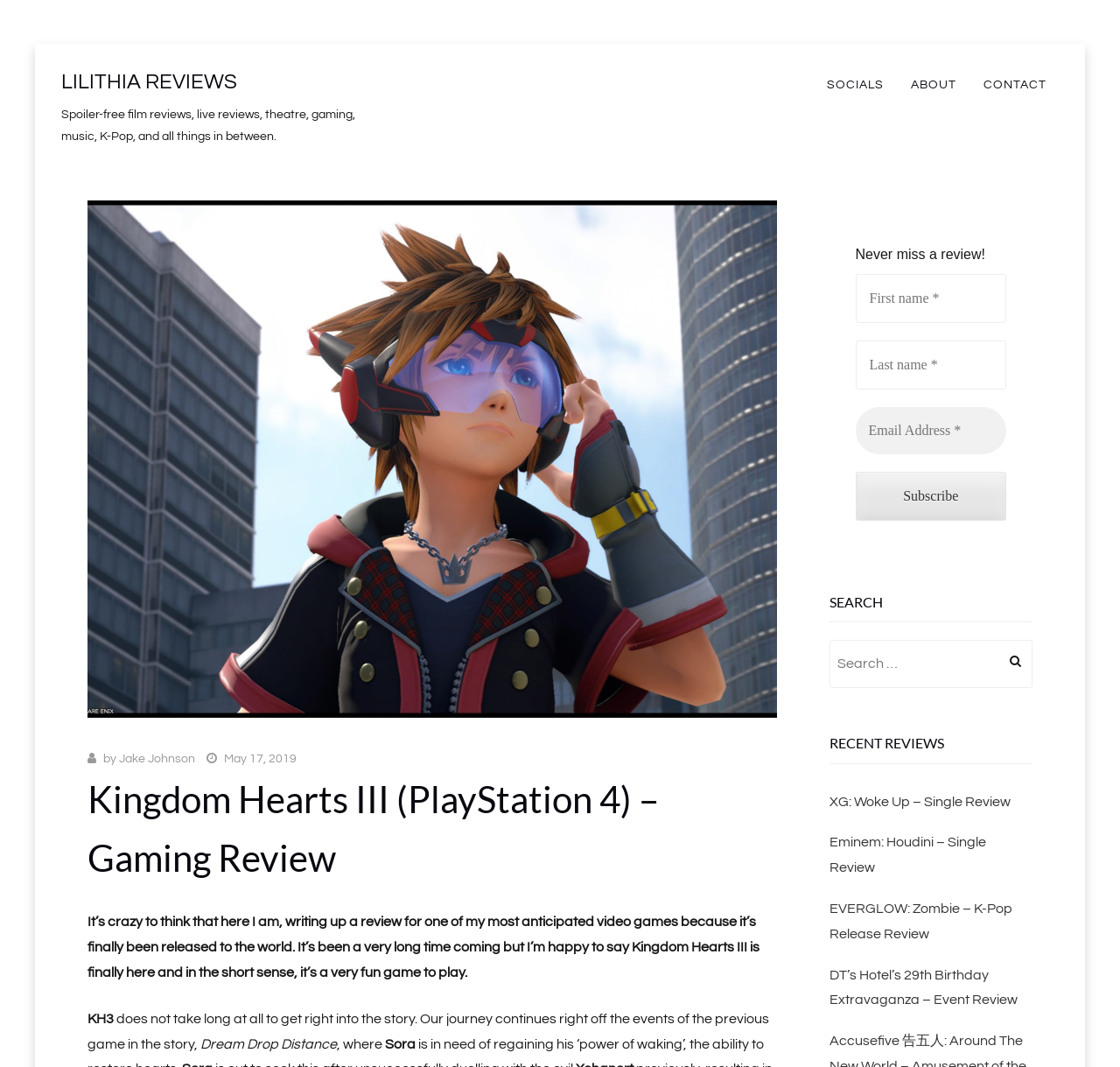What is the name of the previous game in the story?
Using the image, provide a detailed and thorough answer to the question.

The name of the previous game in the story is Dream Drop Distance because it is mentioned in the review content as 'Our journey continues right off the events of the previous game in the story, Dream Drop Distance'.